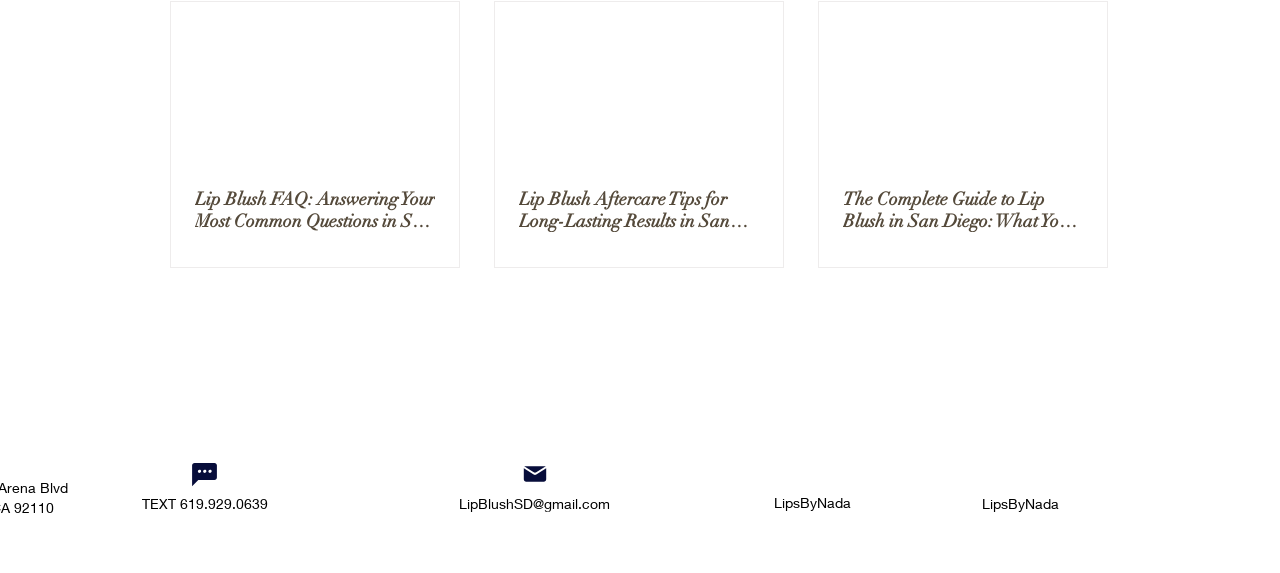Please give a concise answer to this question using a single word or phrase: 
What is the main topic of the webpage?

Lip Blush